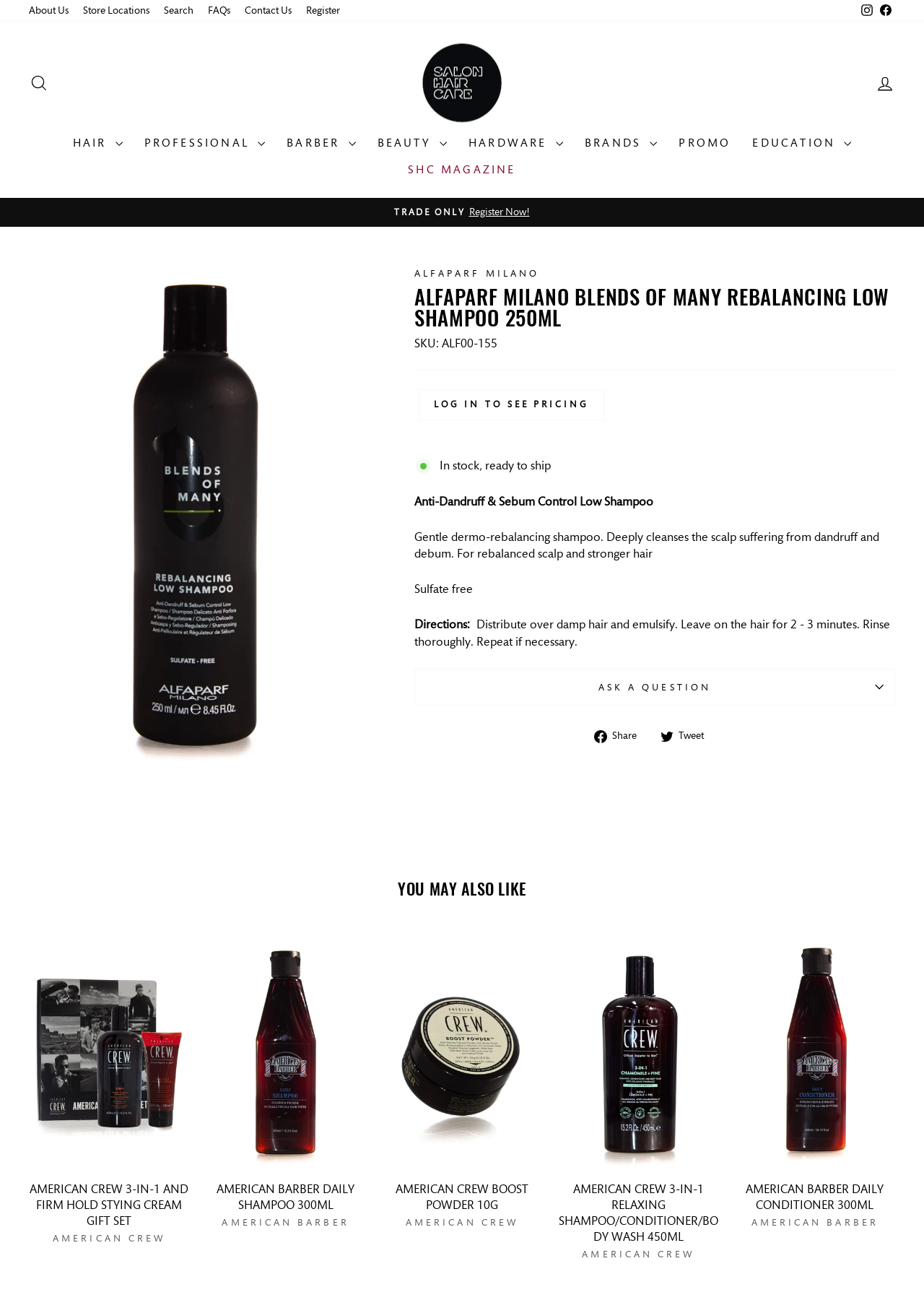Could you determine the bounding box coordinates of the clickable element to complete the instruction: "Click on the 'About Us' link"? Provide the coordinates as four float numbers between 0 and 1, i.e., [left, top, right, bottom].

[0.023, 0.0, 0.082, 0.017]